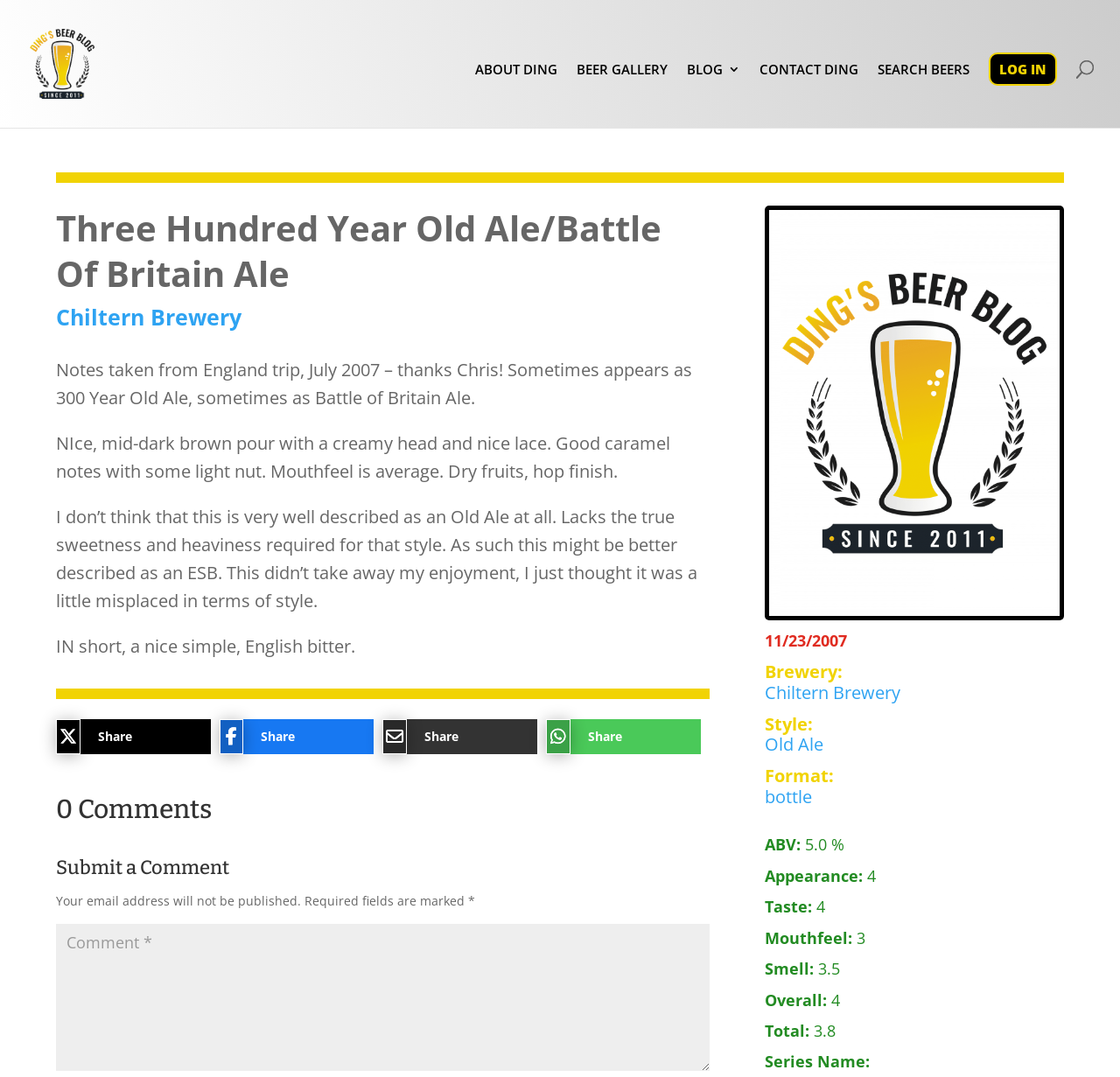Find the bounding box coordinates of the element to click in order to complete the given instruction: "visit Chiltern Brewery website."

[0.05, 0.281, 0.216, 0.308]